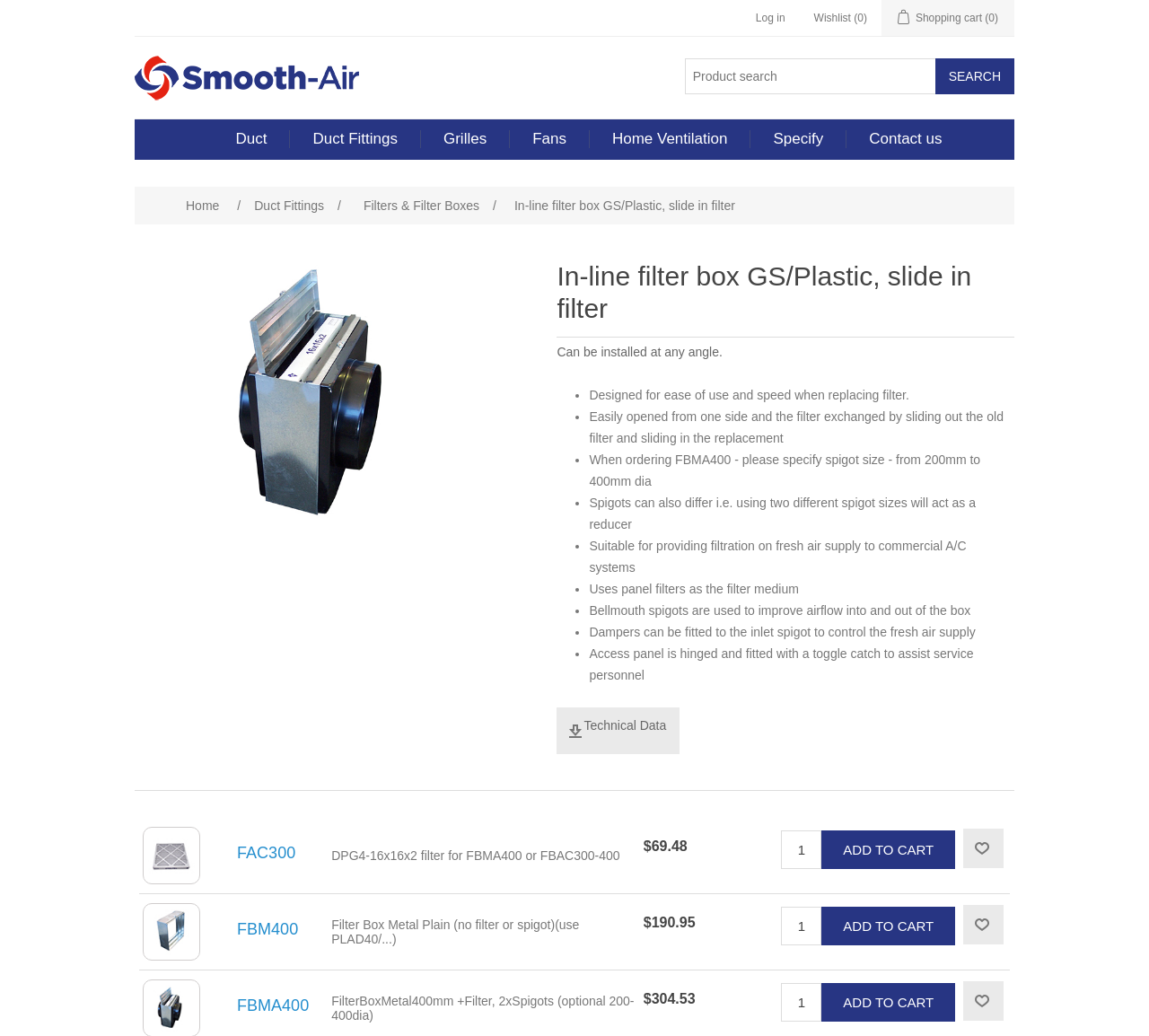Using the element description Filters & Filter Boxes, predict the bounding box coordinates for the UI element. Provide the coordinates in (top-left x, top-left y, bottom-right x, bottom-right y) format with values ranging from 0 to 1.

[0.312, 0.185, 0.421, 0.212]